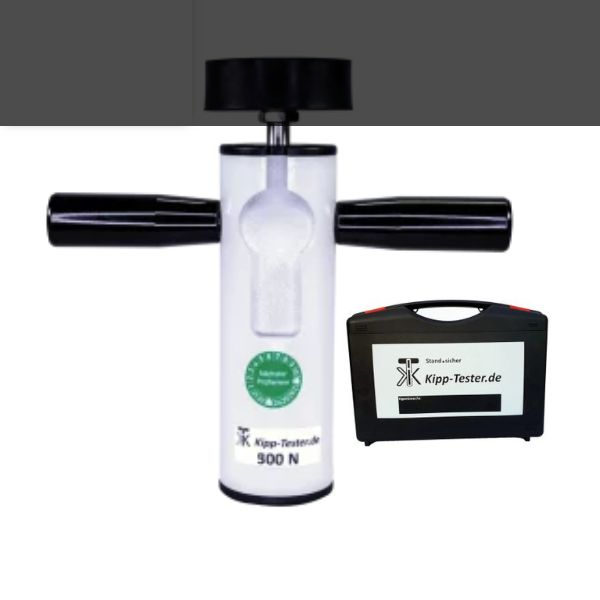Provide a thorough description of what you see in the image.

The image features a KippTester, a specialized tool designed for testing the stability of gravestones. The device is predominantly white with black accents and includes a circular base at the top and two handles extending from its sides for easy manipulation. It is marked with "900 N," indicating its testing capacity. Alongside the KippTester is a black carrying case emblazoned with the brand name "Kipp-Tester.de," suggesting that the tool is designed for portable use. This equipment is crucial for ensuring gravestones meet safety and stability standards.